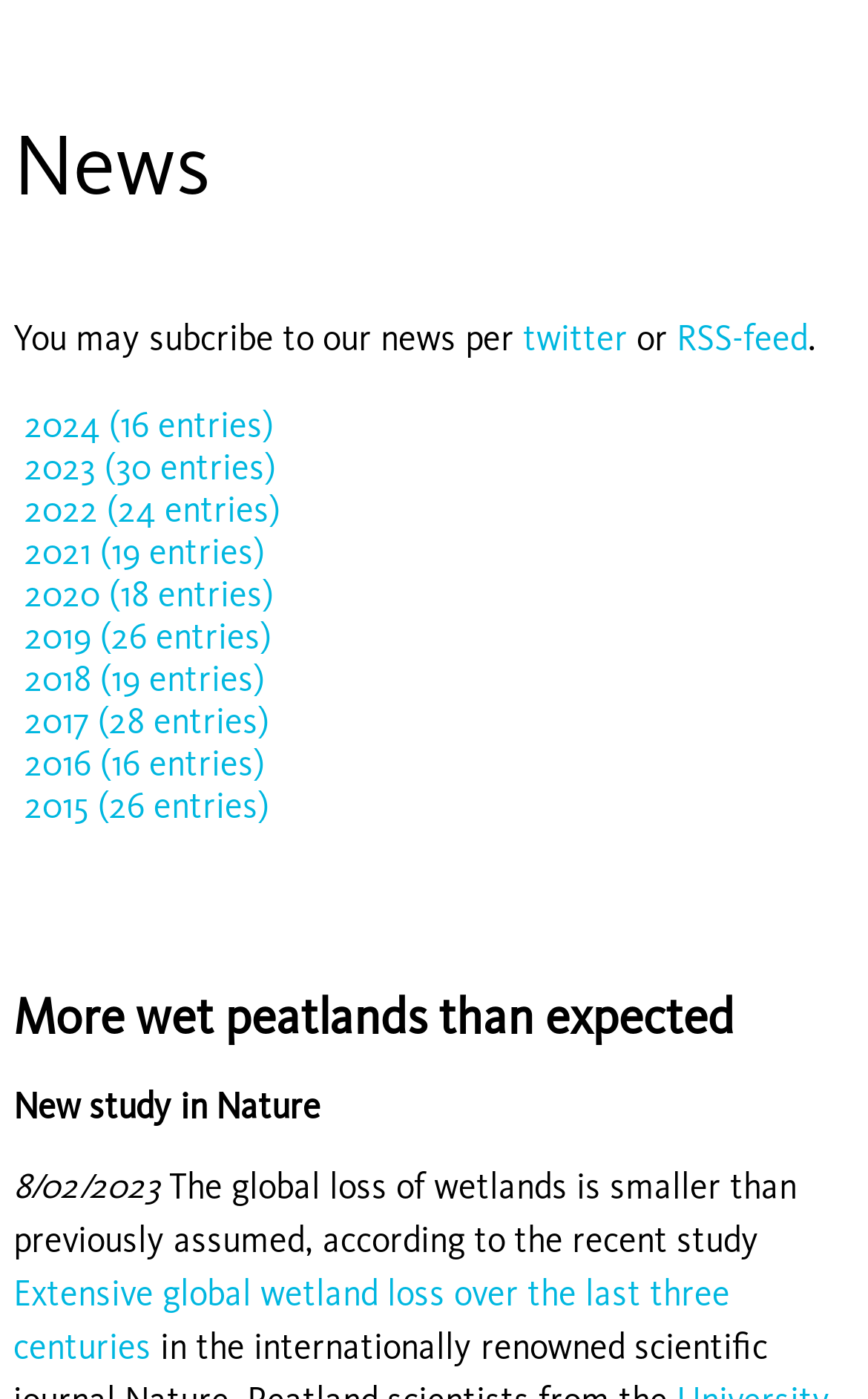Given the description: "RSS-feed", determine the bounding box coordinates of the UI element. The coordinates should be formatted as four float numbers between 0 and 1, [left, top, right, bottom].

[0.779, 0.226, 0.931, 0.256]